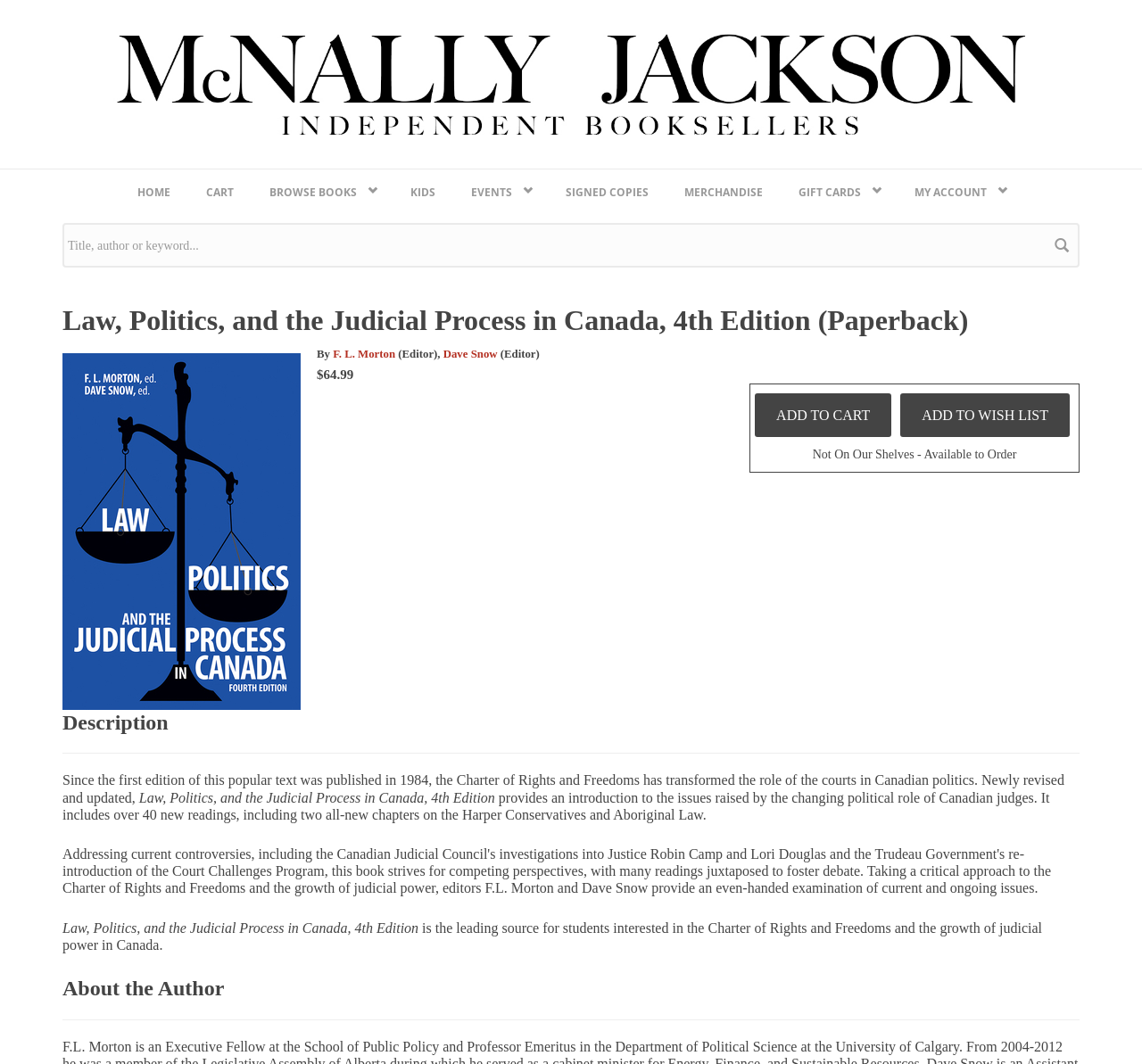Please mark the bounding box coordinates of the area that should be clicked to carry out the instruction: "Add to cart".

[0.661, 0.37, 0.781, 0.411]